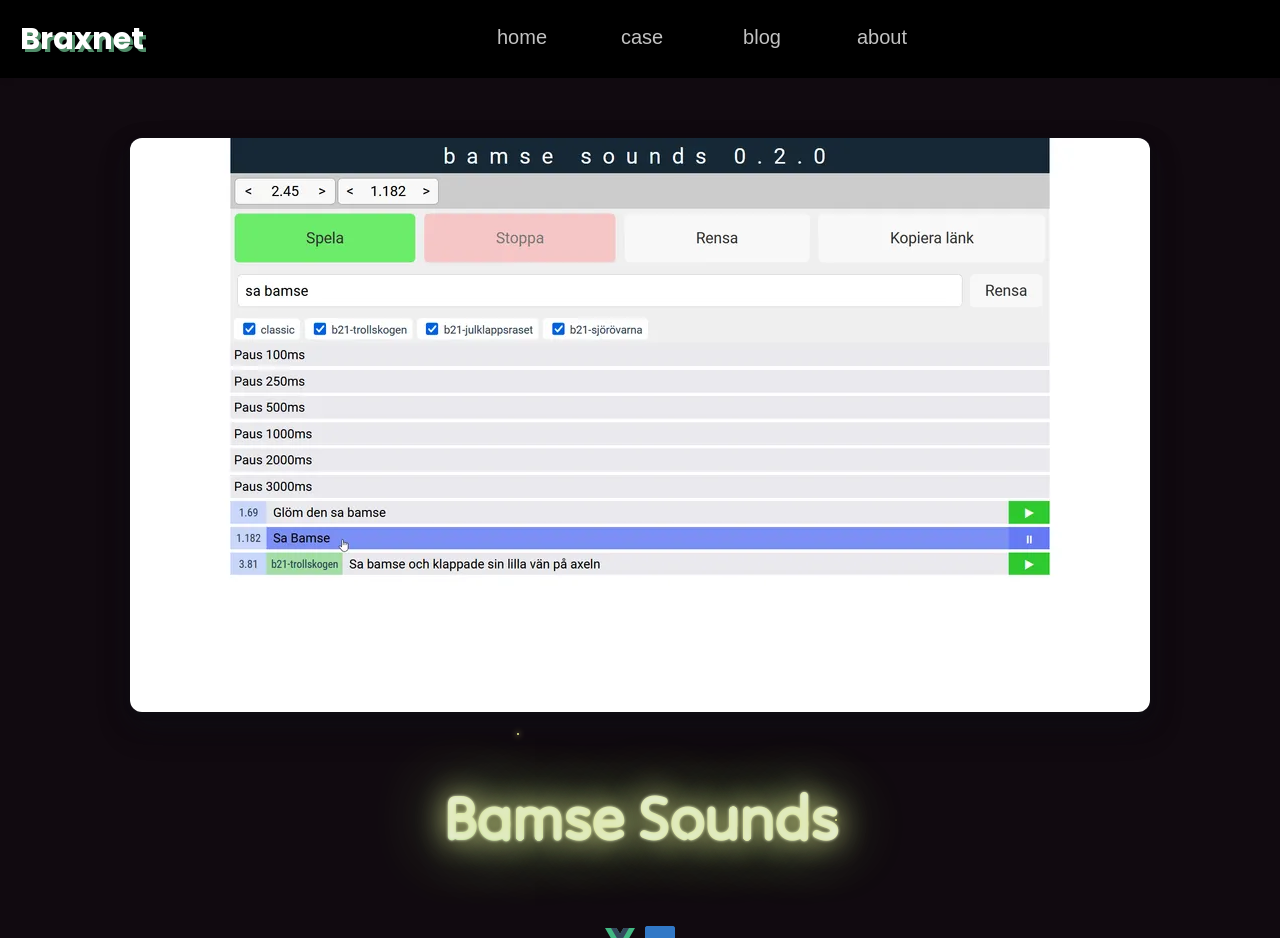What is the relative position of the 'Braxnet' link and the 'home' link?
Look at the image and provide a detailed response to the question.

I compared the y1 and y2 values of the 'Braxnet' link and the 'home' link and found that the y1 and y2 values of the 'Braxnet' link are smaller, indicating that it is located above the 'home' link.